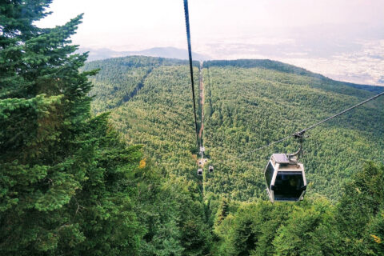Give a one-word or phrase response to the following question: What type of landscape is depicted in the distance?

Rolling hills